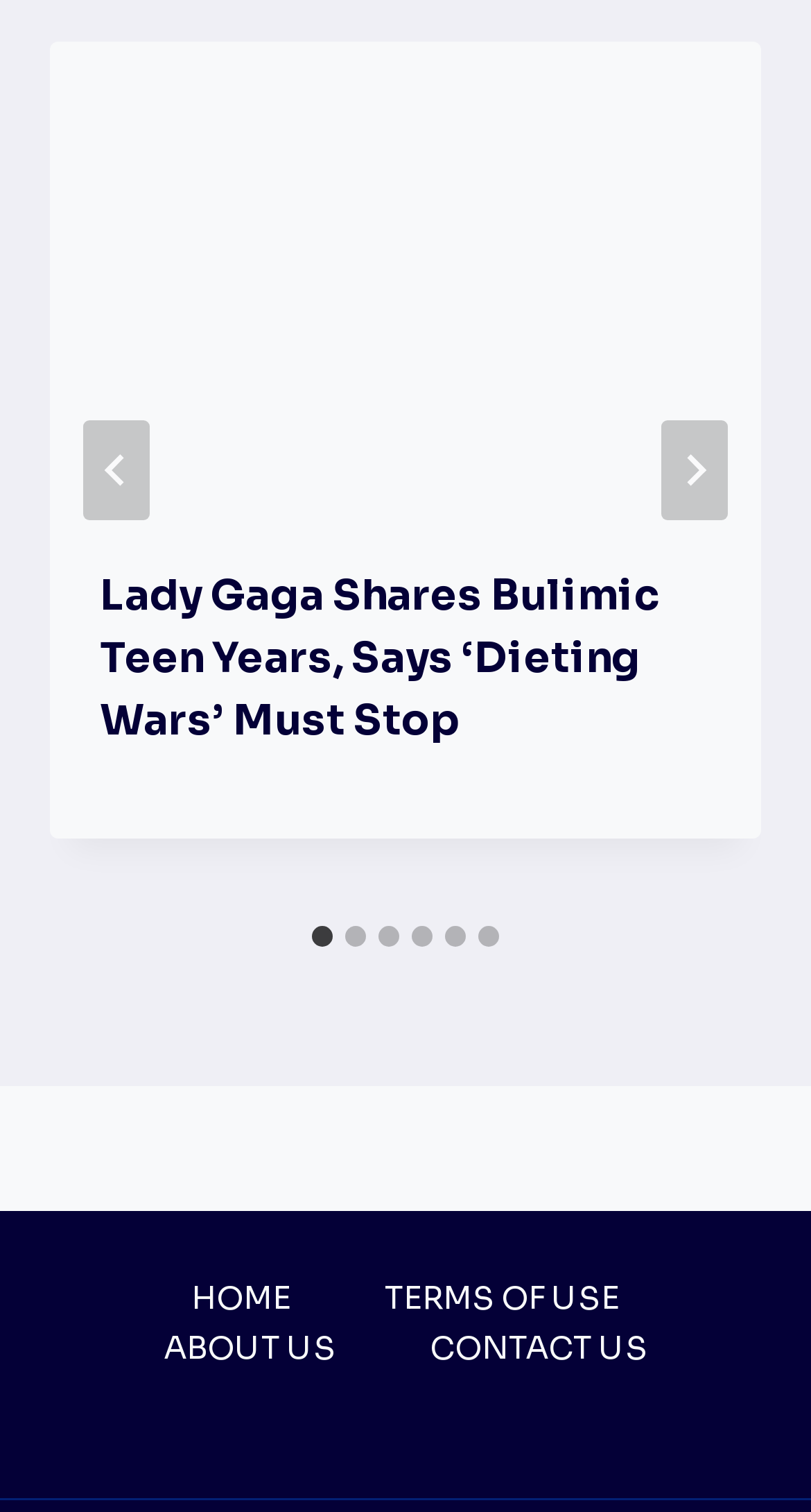Pinpoint the bounding box coordinates of the clickable area necessary to execute the following instruction: "Go to the last slide". The coordinates should be given as four float numbers between 0 and 1, namely [left, top, right, bottom].

[0.103, 0.278, 0.185, 0.344]